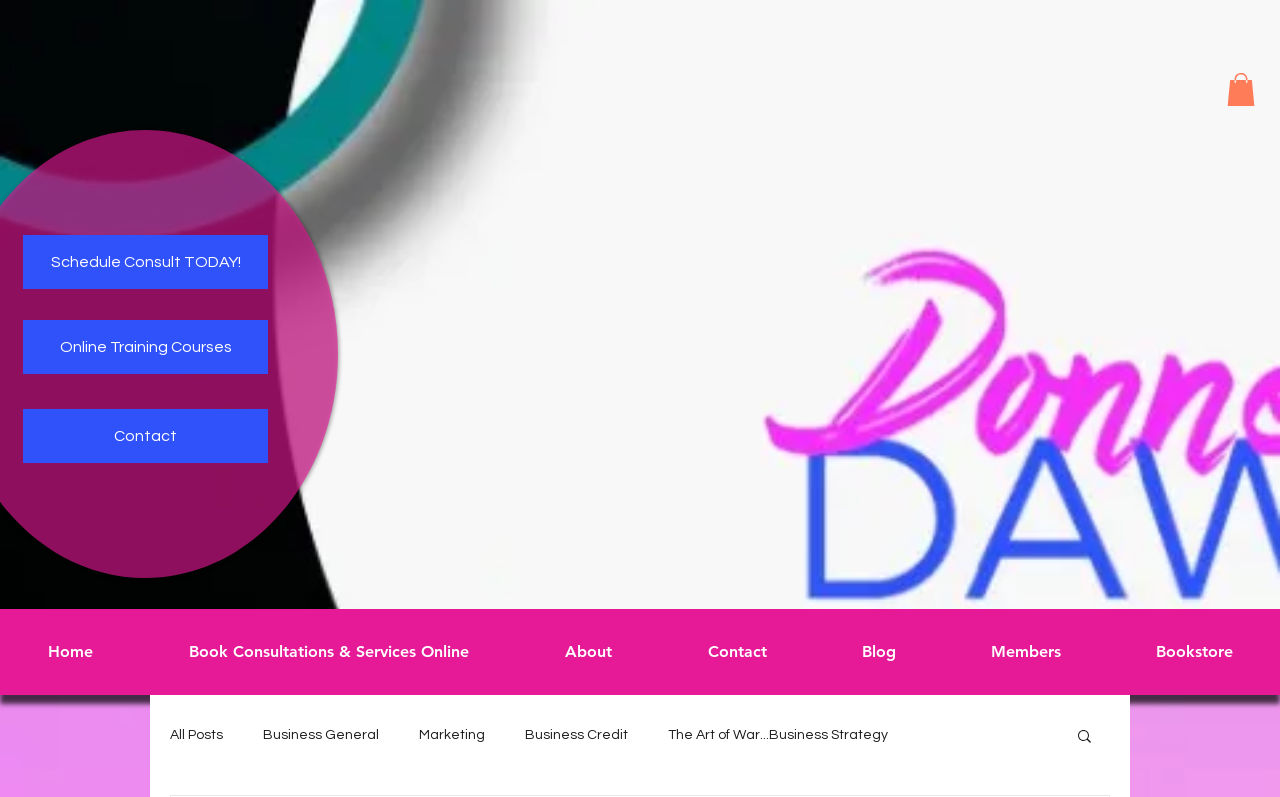Given the following UI element description: "Book Consultations & Services Online", find the bounding box coordinates in the webpage screenshot.

[0.109, 0.764, 0.403, 0.872]